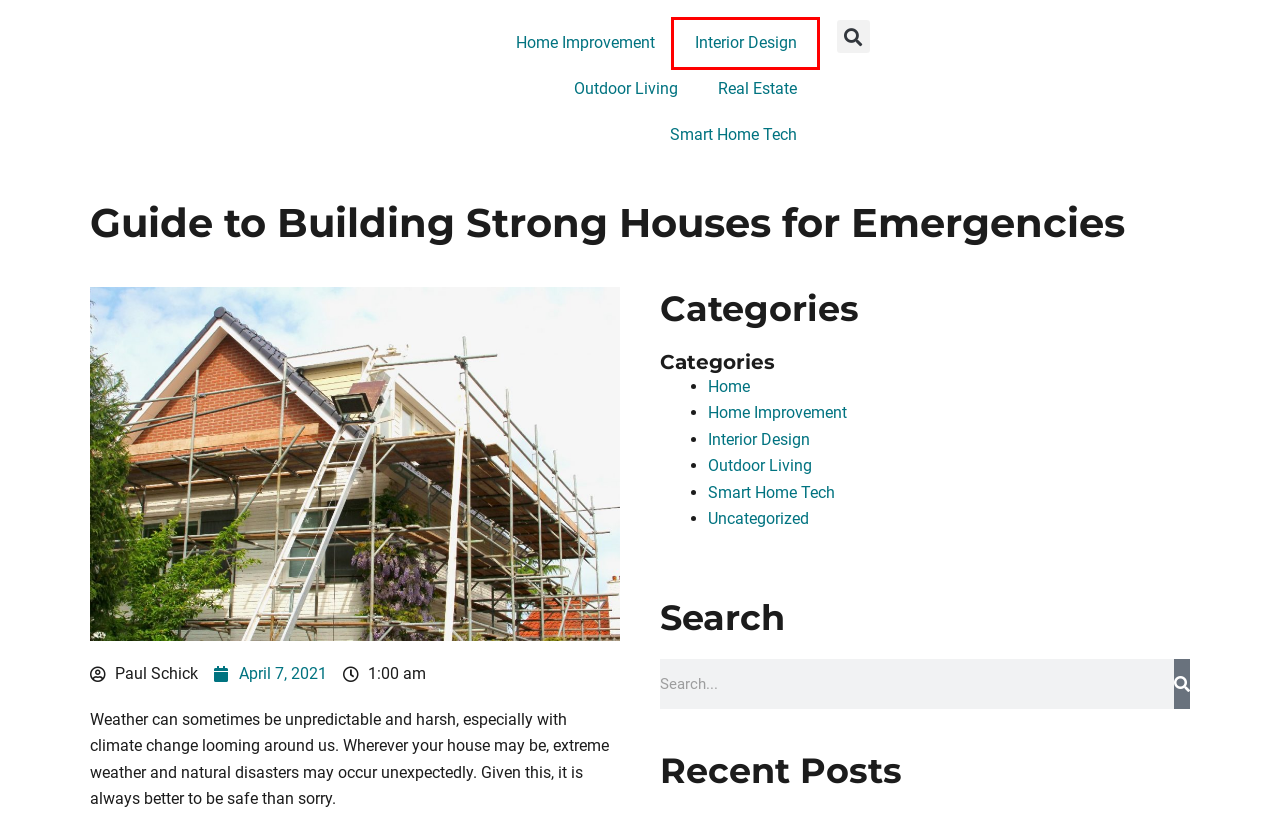Consider the screenshot of a webpage with a red bounding box and select the webpage description that best describes the new page that appears after clicking the element inside the red box. Here are the candidates:
A. Real Estate Archives - Paul Schick
B. Transform Your Home | Paul Schick
C. April 7, 2021 - Paul Schick
D. Home Archives - Paul Schick
E. Home Improvement Archives - Paul Schick
F. Outdoor Living Archives - Paul Schick
G. Interior Design Archives - Paul Schick
H. Smart Home Tech Archives - Paul Schick

G